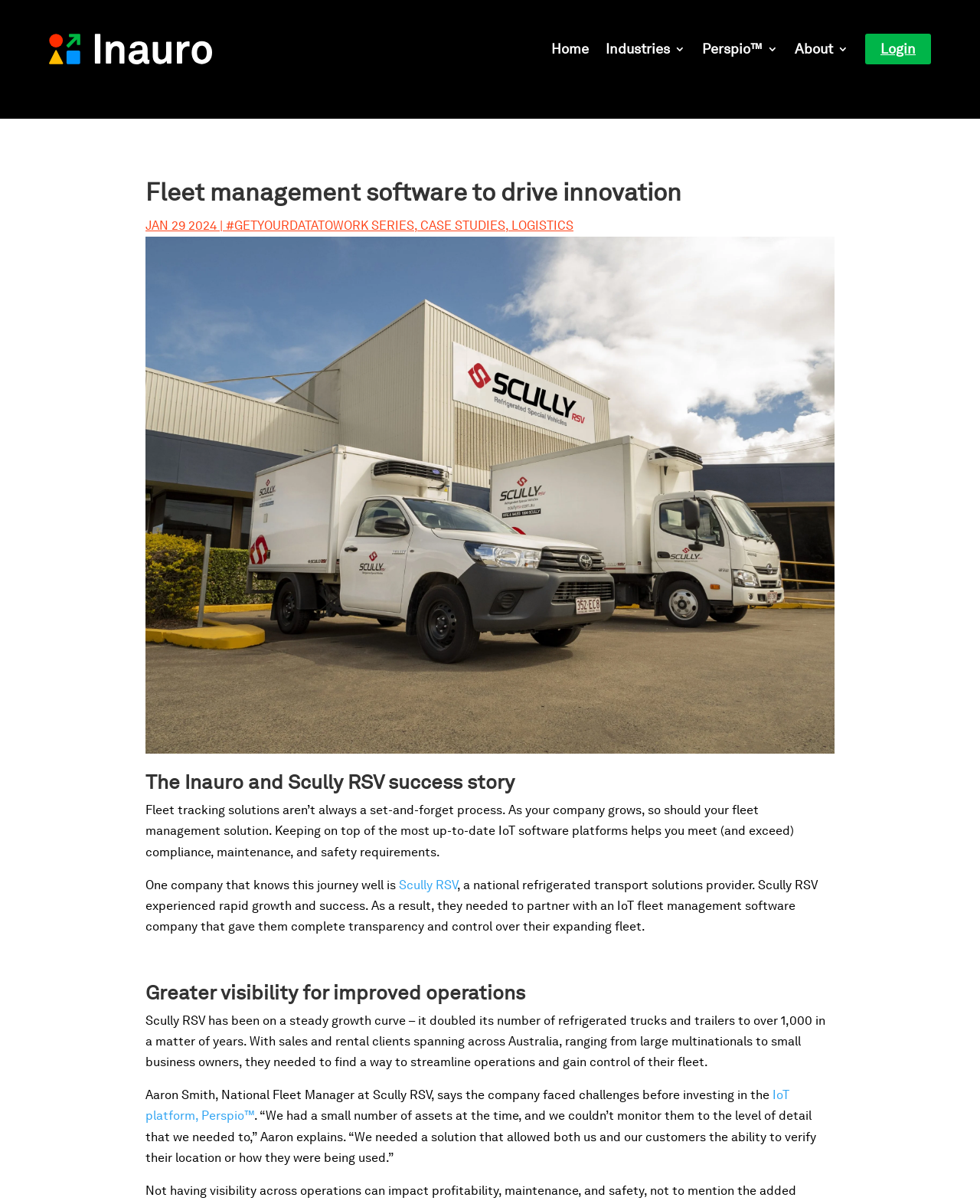Generate a comprehensive description of the webpage.

The webpage is about the success story of Scully RSV, a national refrigerated transport solutions provider, and how Inauro's fleet management software helped transform their business operations. 

At the top of the page, there are several links, including "Home", "Industries", "Perspio™", "About", and "Login", which are positioned horizontally across the page. 

Below these links, there is a heading that reads "Fleet management software to drive innovation". Next to this heading, there is a date "JAN 29 2024" and a series of links, including "#GETYOURDATATOWORK SERIES", "CASE STUDIES", and "LOGISTICS". 

On the left side of the page, there is an image of two Scully RSV vehicles parked outside their headquarters in Brisbane. 

Below the image, there is a heading that reads "The Inauro and Scully RSV success story". The text that follows explains the challenges of fleet tracking solutions and the importance of keeping up with the latest IoT software platforms. 

The text then introduces Scully RSV, a company that experienced rapid growth and needed to partner with an IoT fleet management software company to gain control over their expanding fleet. 

Further down the page, there is a heading that reads "Greater visibility for improved operations". The text that follows explains how Scully RSV doubled its number of refrigerated trucks and trailers and needed to find a way to streamline operations and gain control of their fleet. 

The page also features a quote from Aaron Smith, National Fleet Manager at Scully RSV, who explains the challenges they faced before investing in the IoT platform, Perspio™.